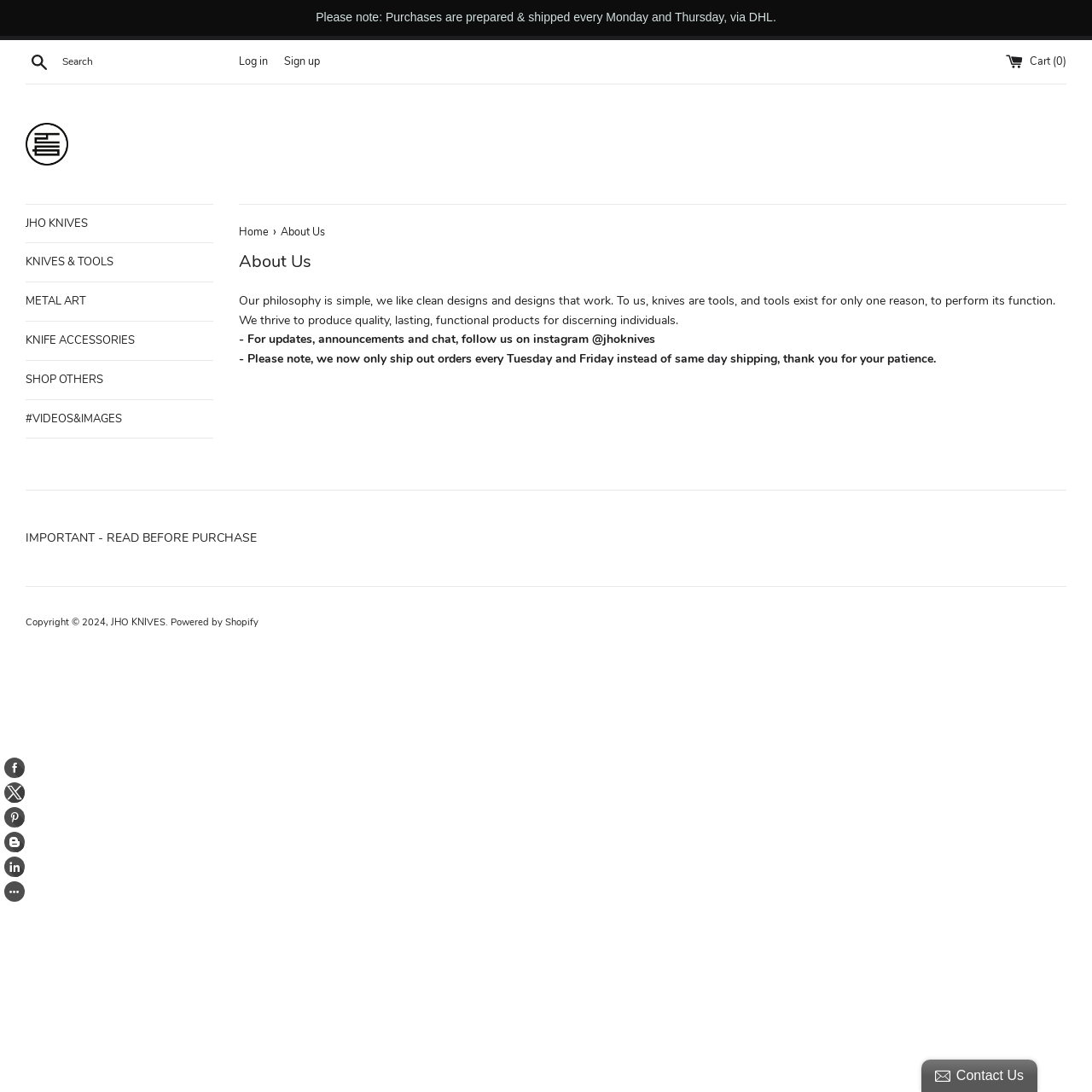What is the company's philosophy?
Based on the image, provide your answer in one word or phrase.

Clean designs and functional tools